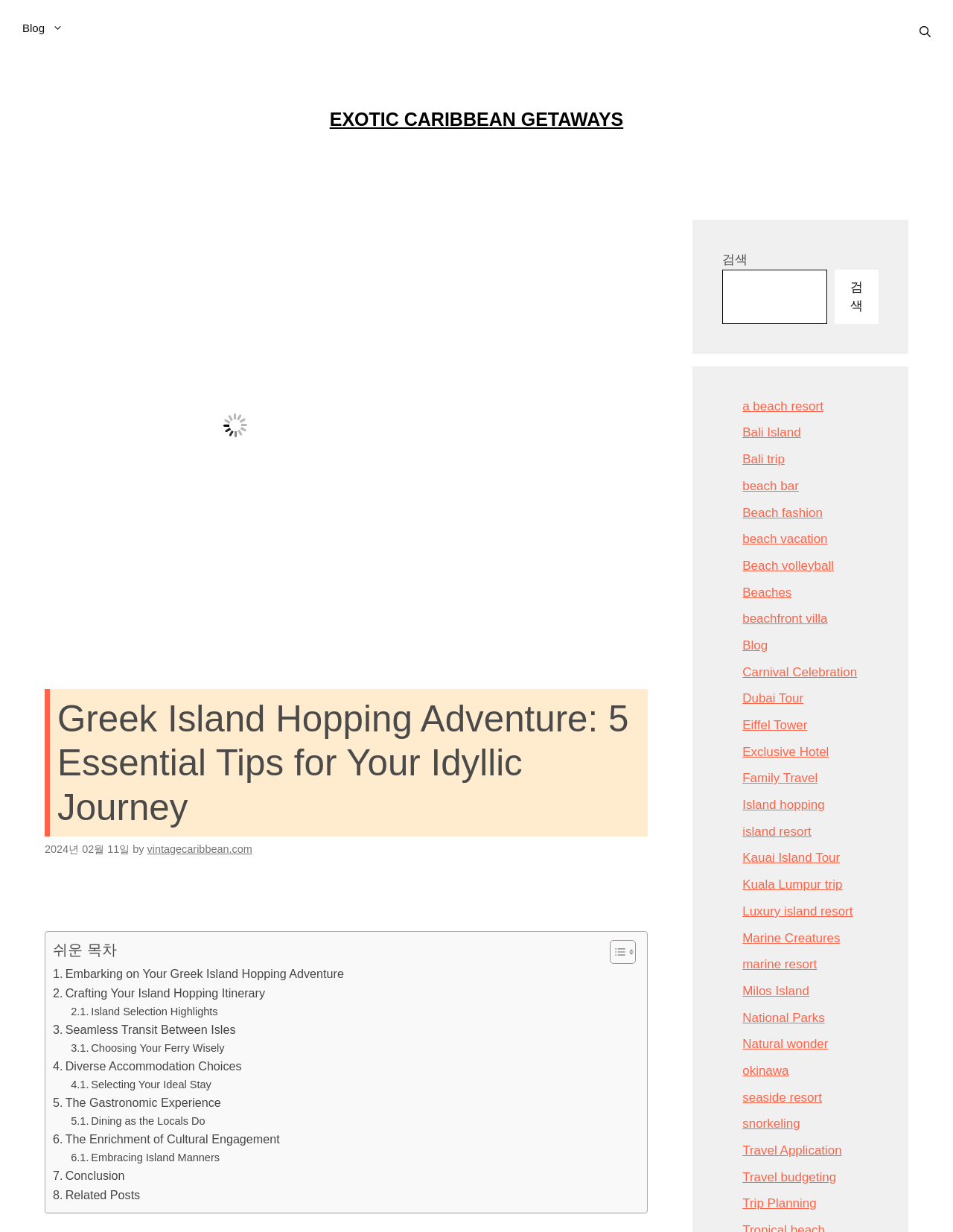Locate the bounding box coordinates of the segment that needs to be clicked to meet this instruction: "Click on the link 'Embarking on Your Greek Island Hopping Adventure'".

[0.055, 0.783, 0.361, 0.799]